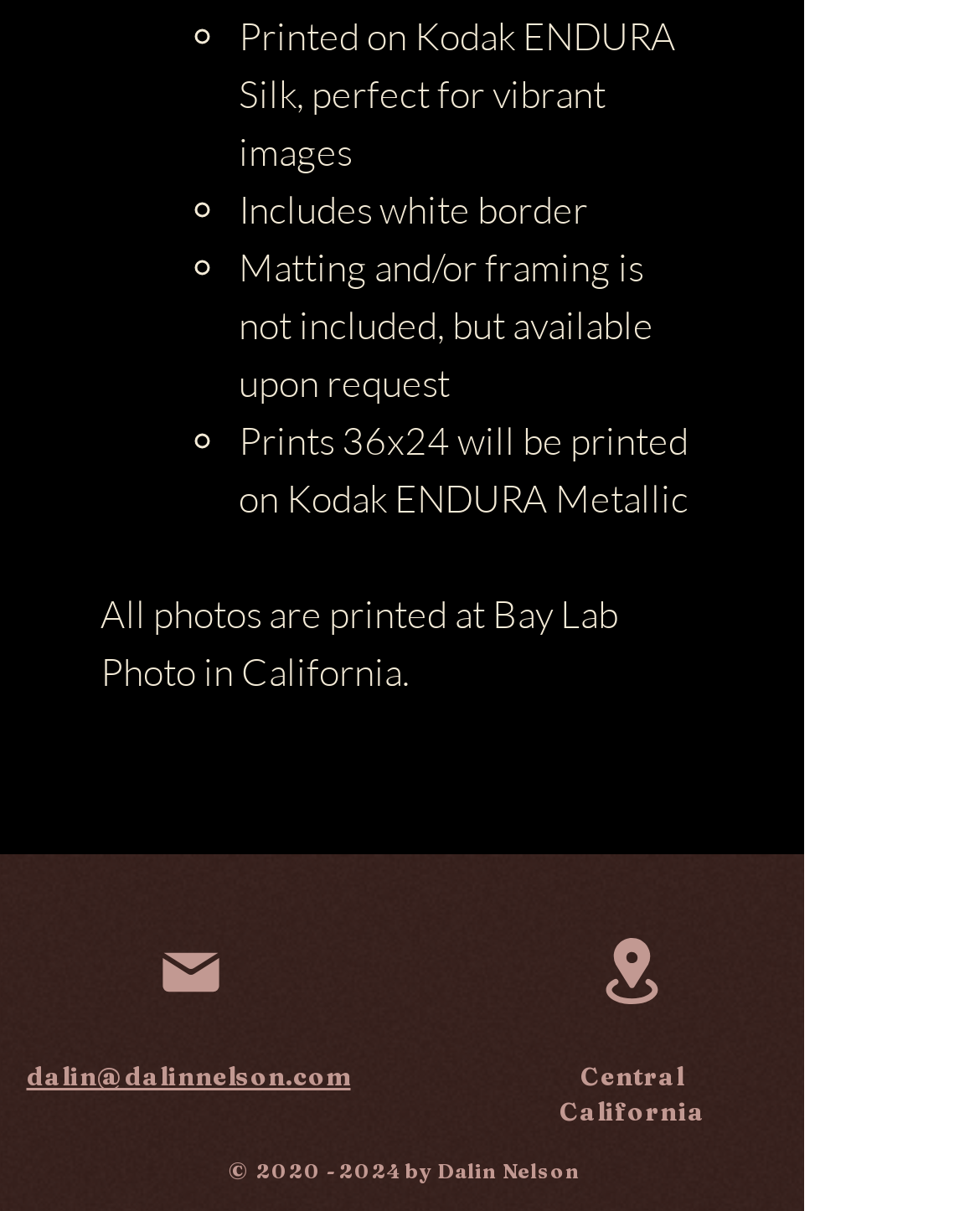Answer succinctly with a single word or phrase:
What type of paper is used for printing?

Kodak ENDURA Silk